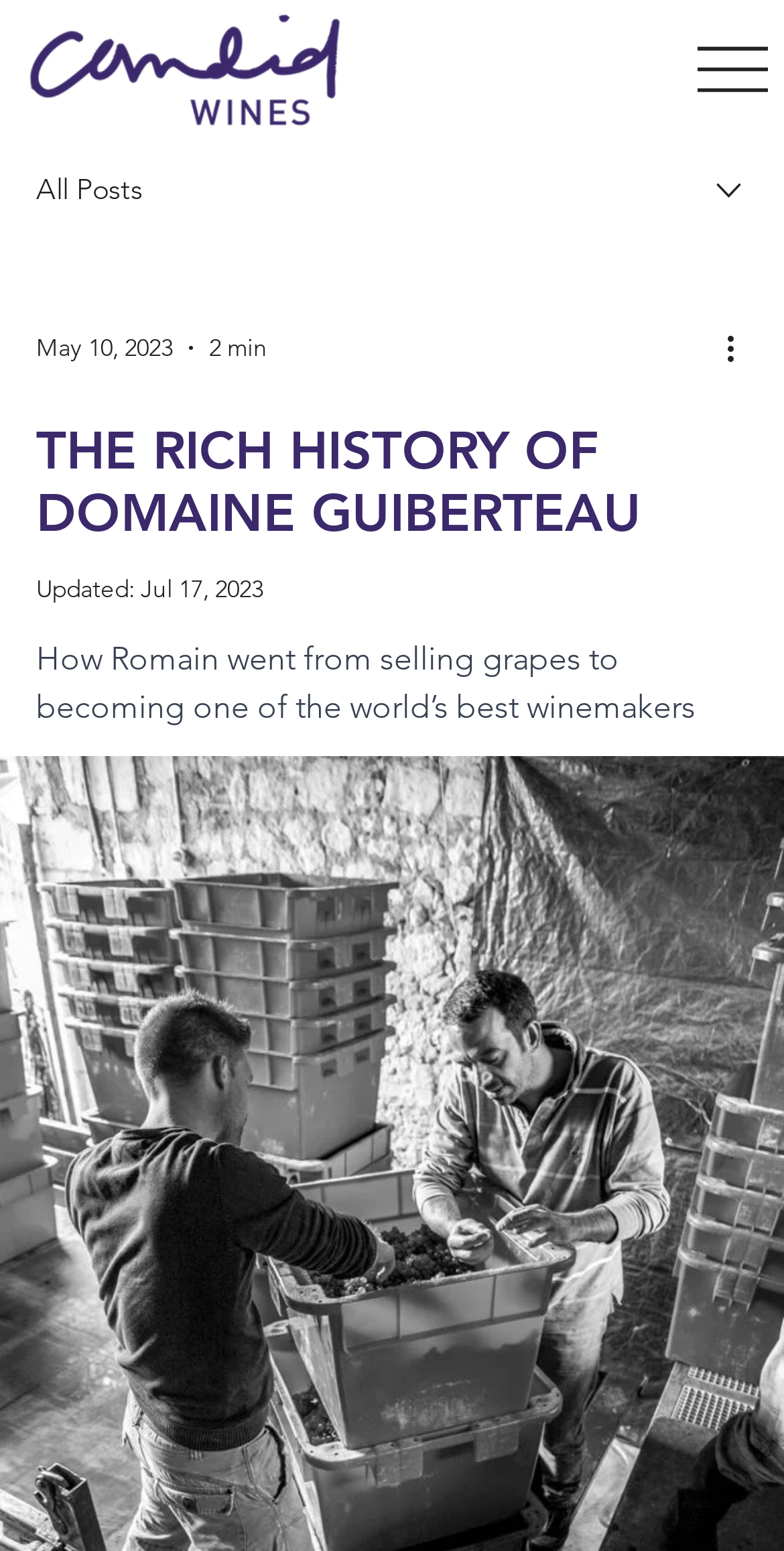What is the purpose of the button on the top right corner?
Using the image as a reference, answer with just one word or a short phrase.

More actions